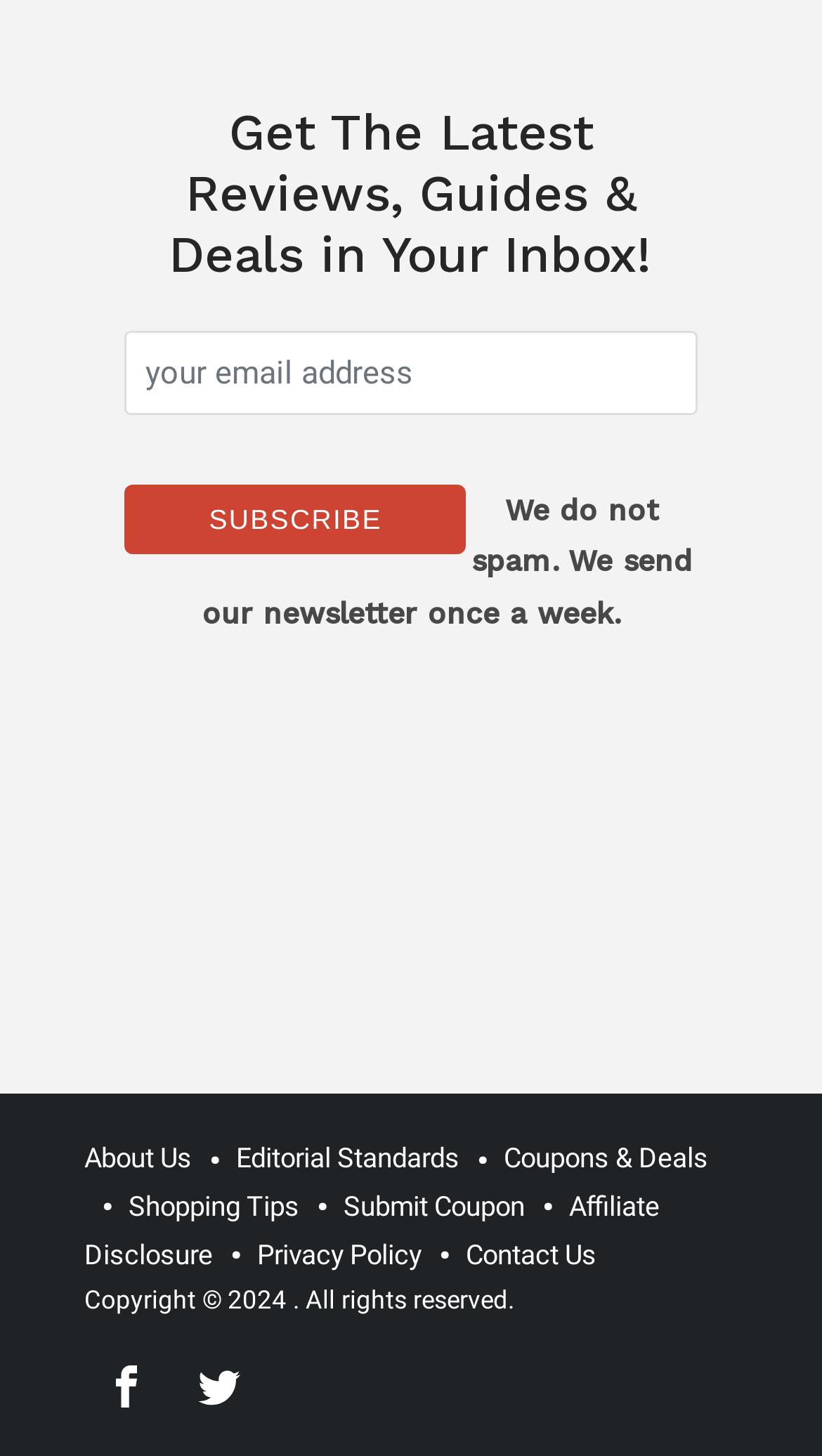Give a short answer using one word or phrase for the question:
What is the frequency of the newsletter?

Once a week